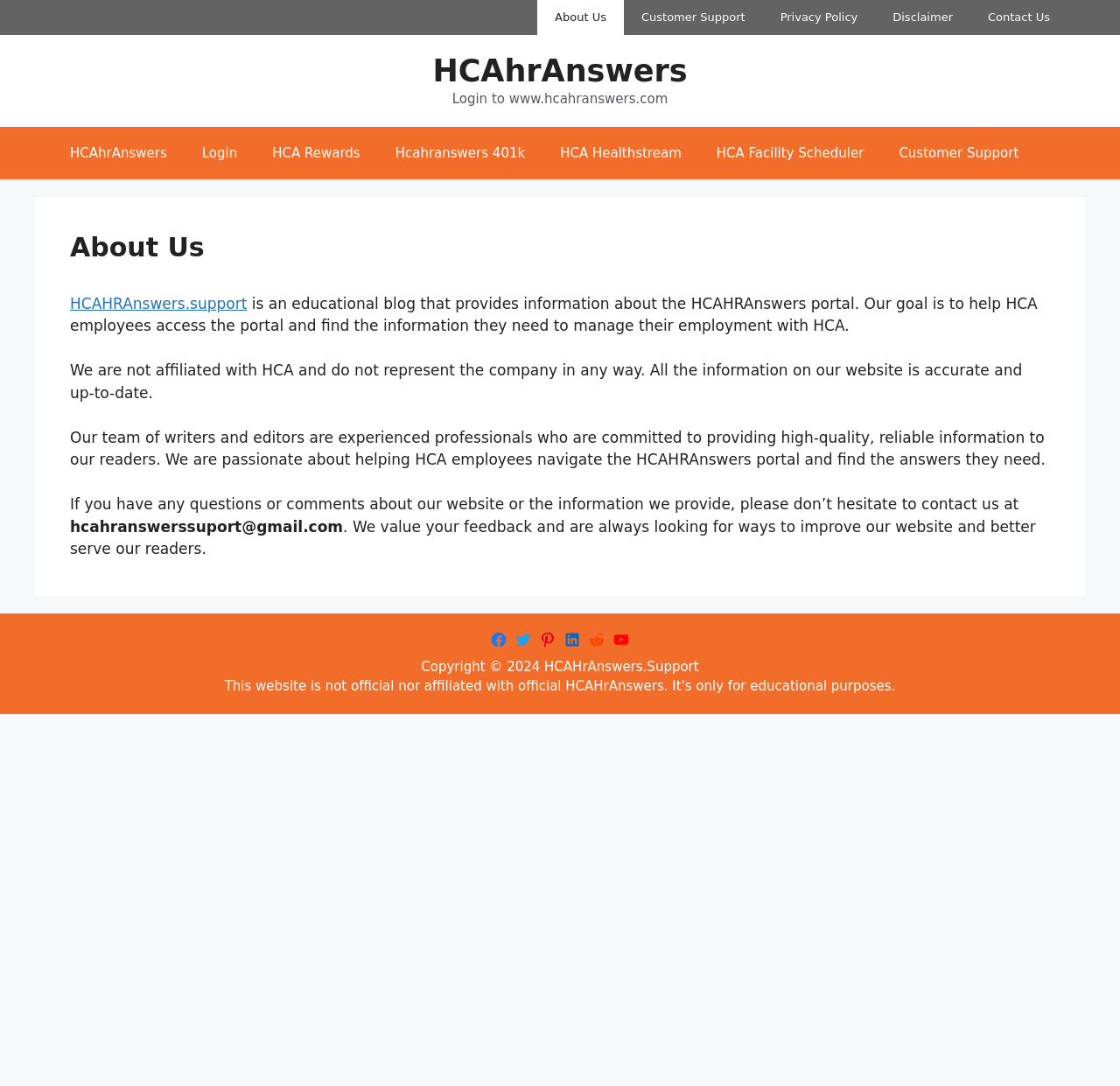Can you identify the bounding box coordinates of the clickable region needed to carry out this instruction: 'Click on HCAhrAnswers'? The coordinates should be four float numbers within the range of 0 to 1, stated as [left, top, right, bottom].

[0.386, 0.049, 0.614, 0.081]